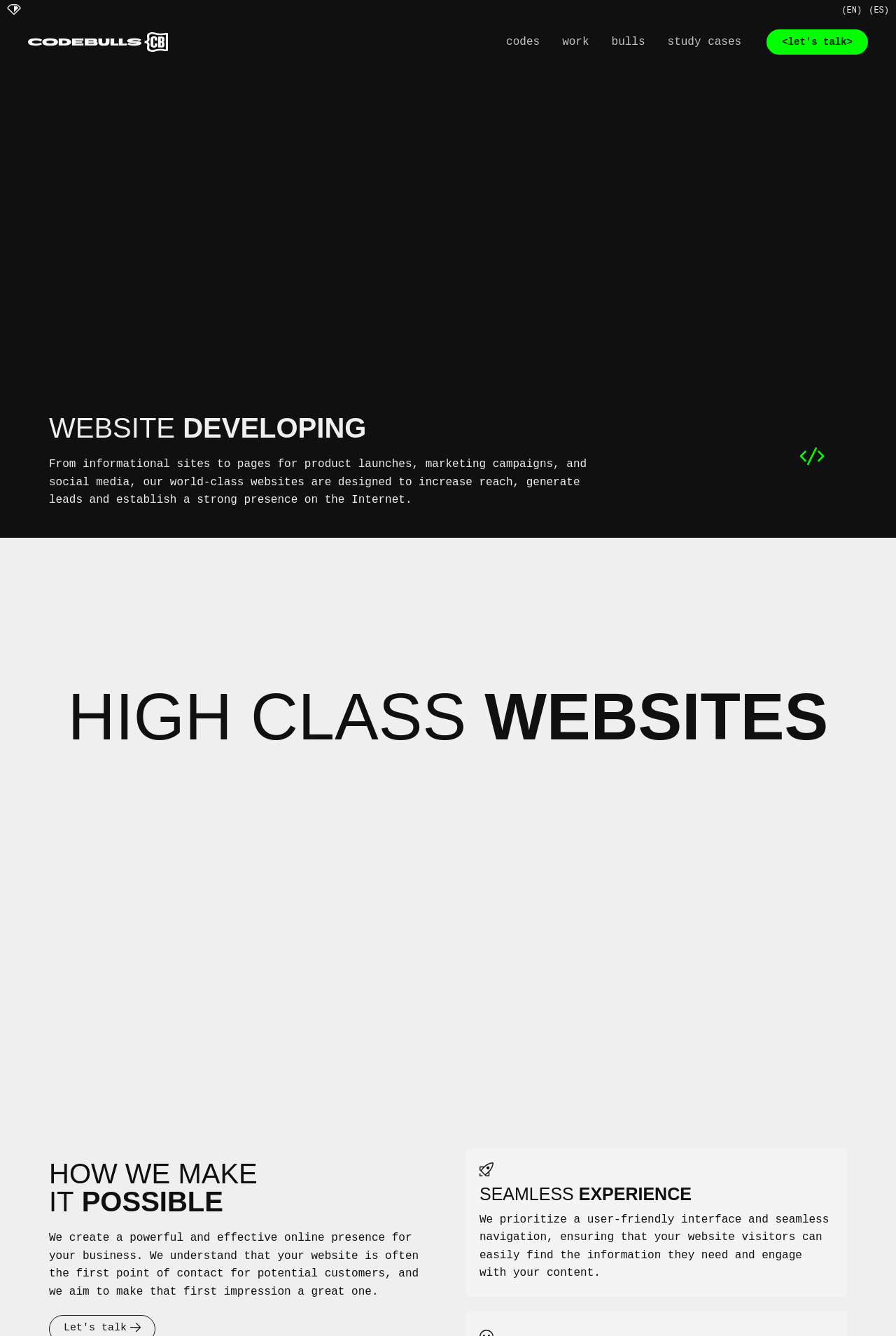Refer to the image and provide an in-depth answer to the question: 
How many navigation links are there?

Under the 'Site Navigation' element, there are four links: 'codes', 'work', 'bulls', and 'study cases'.